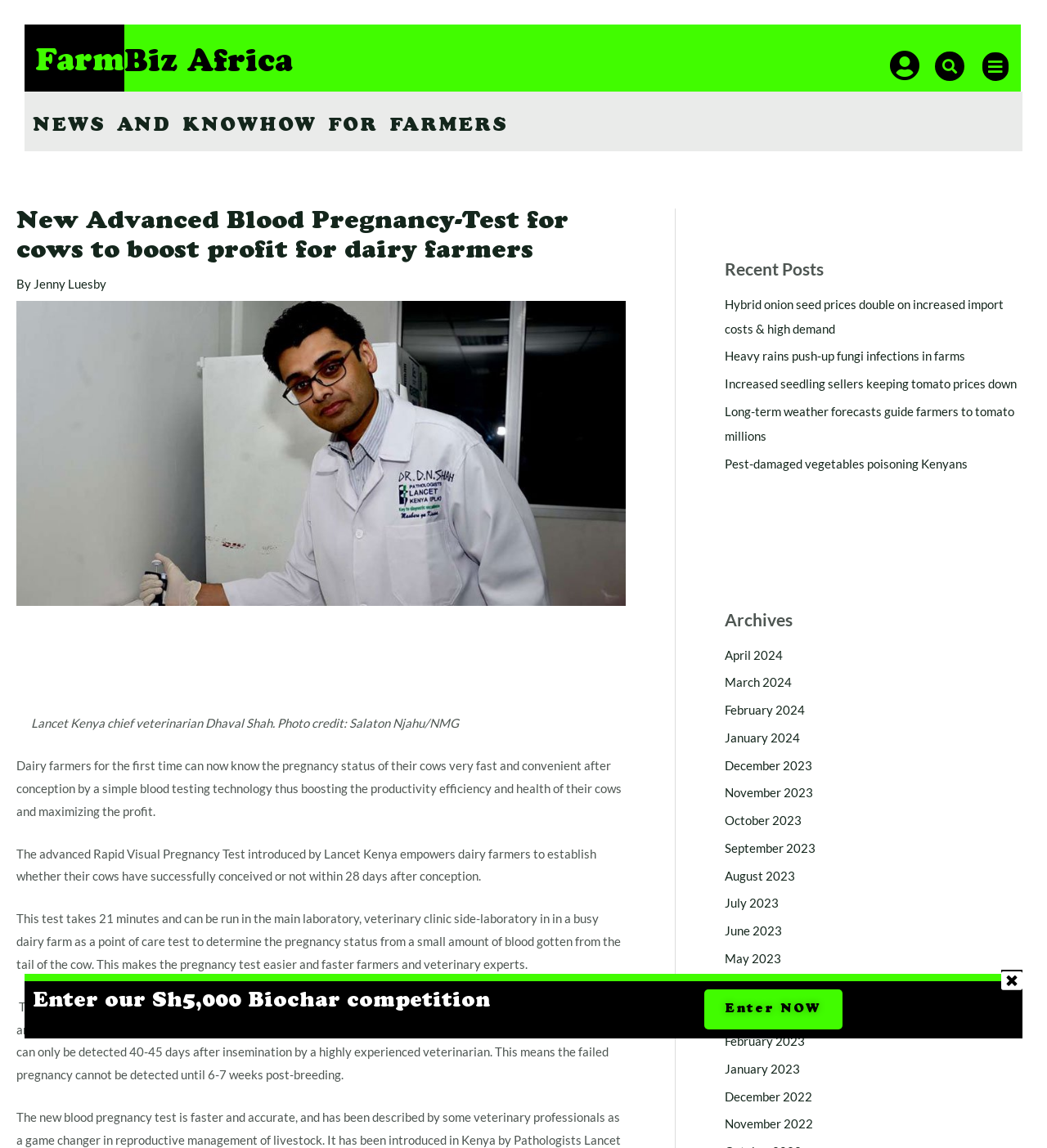Extract the bounding box coordinates for the described element: "July 2023". The coordinates should be represented as four float numbers between 0 and 1: [left, top, right, bottom].

[0.692, 0.78, 0.744, 0.793]